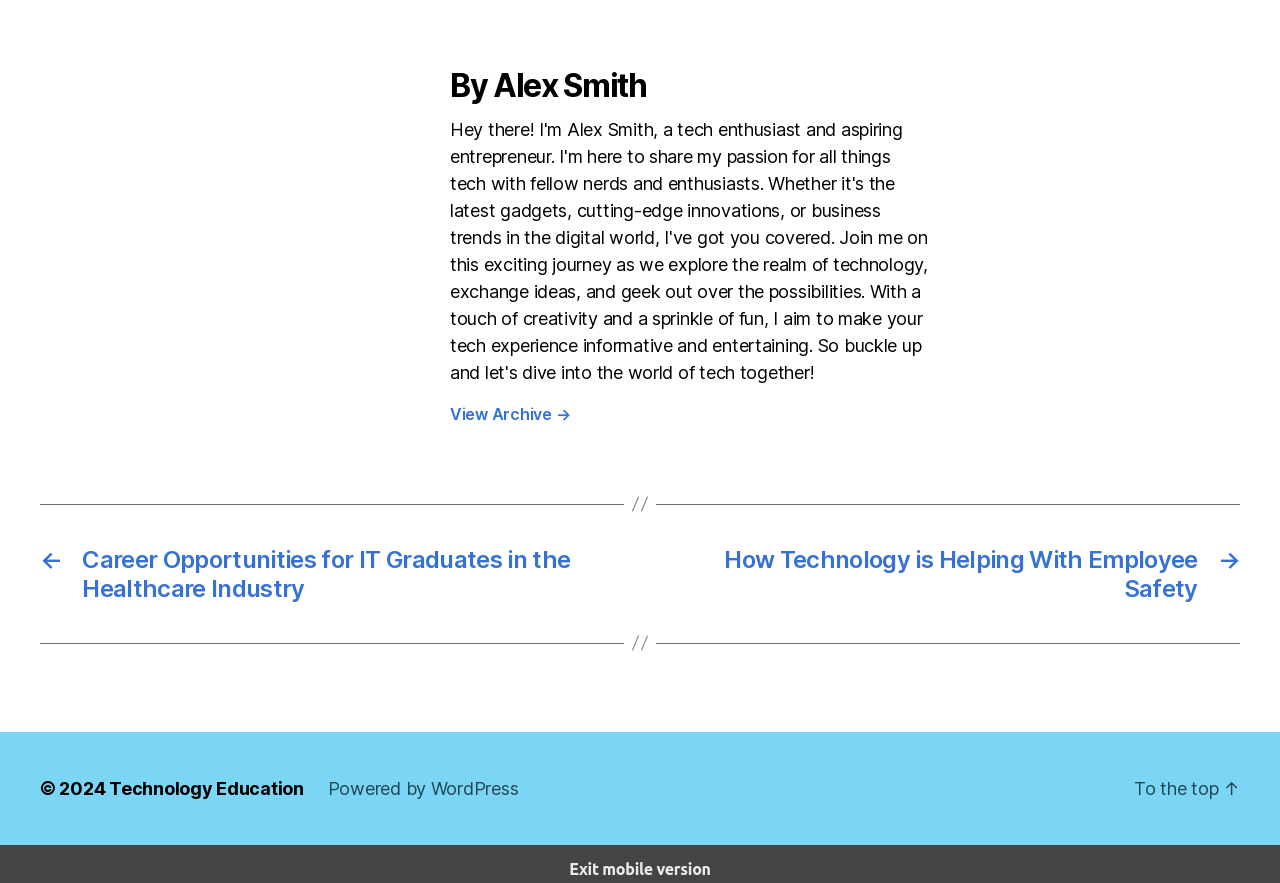Bounding box coordinates are to be given in the format (top-left x, top-left y, bottom-right x, bottom-right y). All values must be floating point numbers between 0 and 1. Provide the bounding box coordinate for the UI element described as: Technology Education

[0.079, 0.87, 0.225, 0.892]